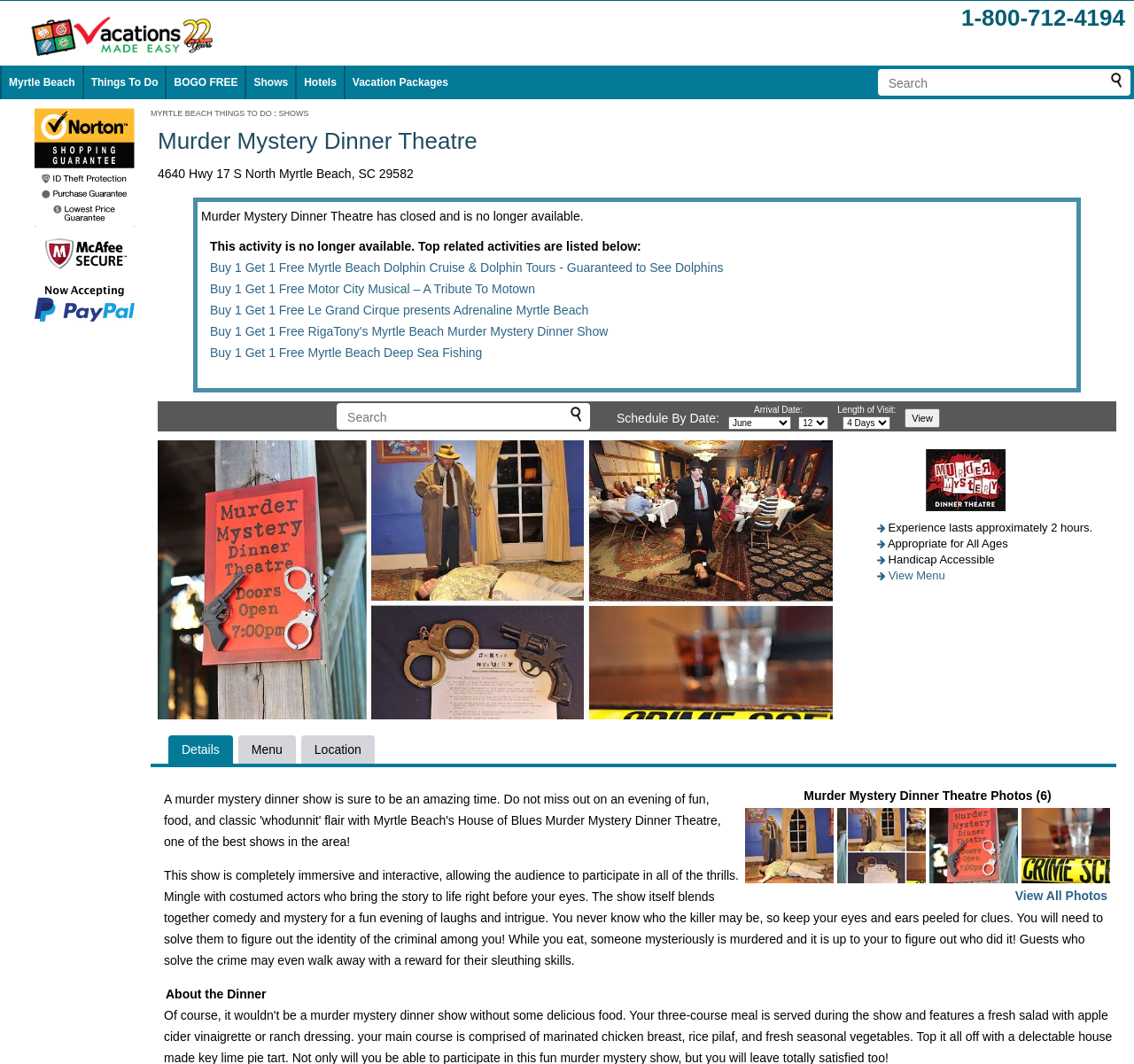Predict the bounding box of the UI element based on the description: "Student Services". The coordinates should be four float numbers between 0 and 1, formatted as [left, top, right, bottom].

None